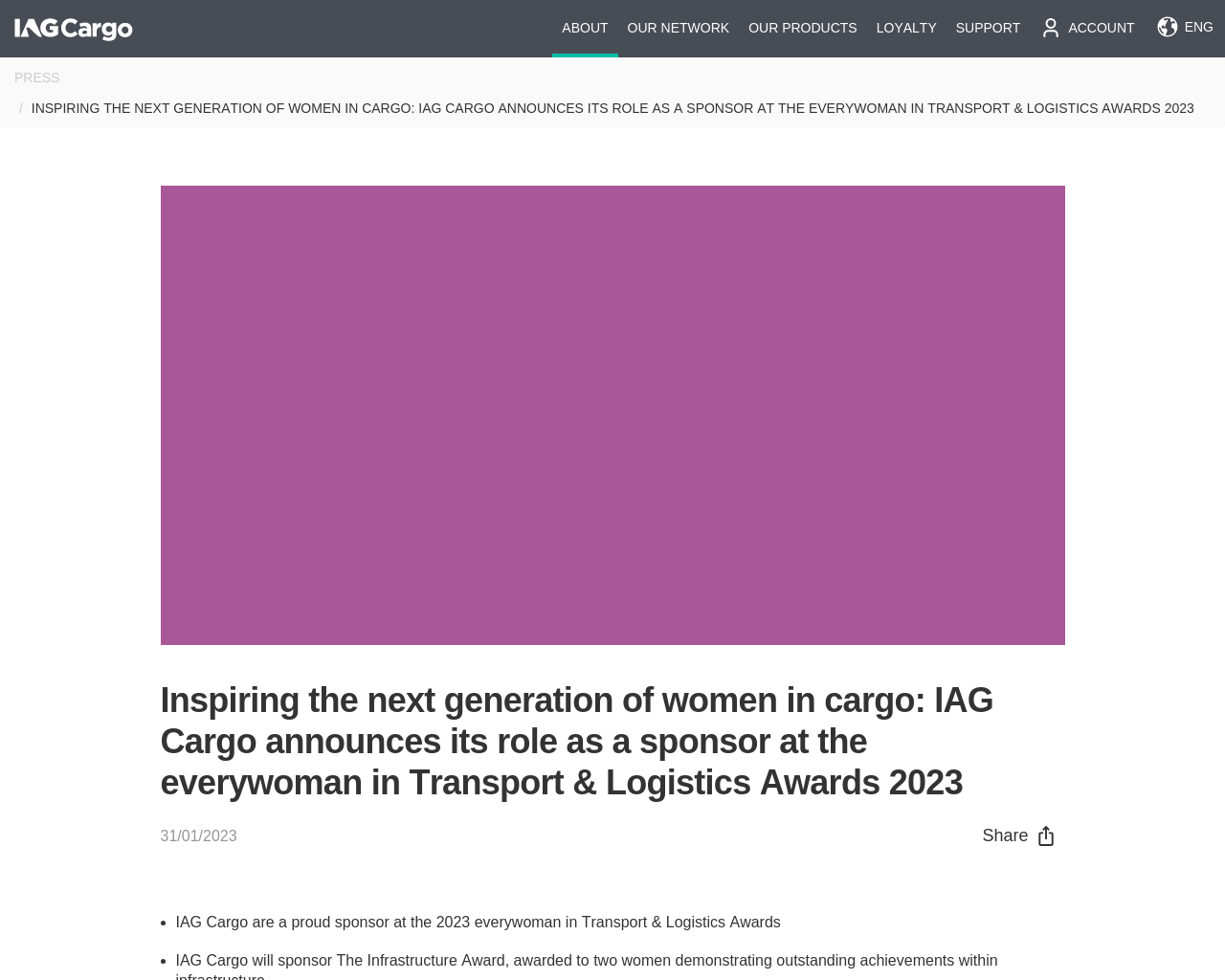Could you specify the bounding box coordinates for the clickable section to complete the following instruction: "Go to ACCOUNT page"?

[0.841, 0.0, 0.934, 0.059]